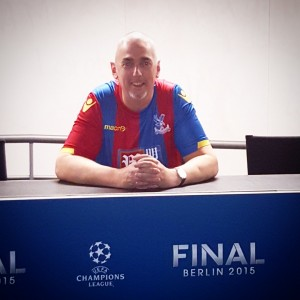What is the atmosphere in the image?
Please use the image to provide an in-depth answer to the question.

The atmosphere in the image suggests a moment of celebration or reflection on a notable match, imbued with enthusiasm for the sport, as the man smiles confidently while leaning forward on the table, conveying a sense of excitement and joy.